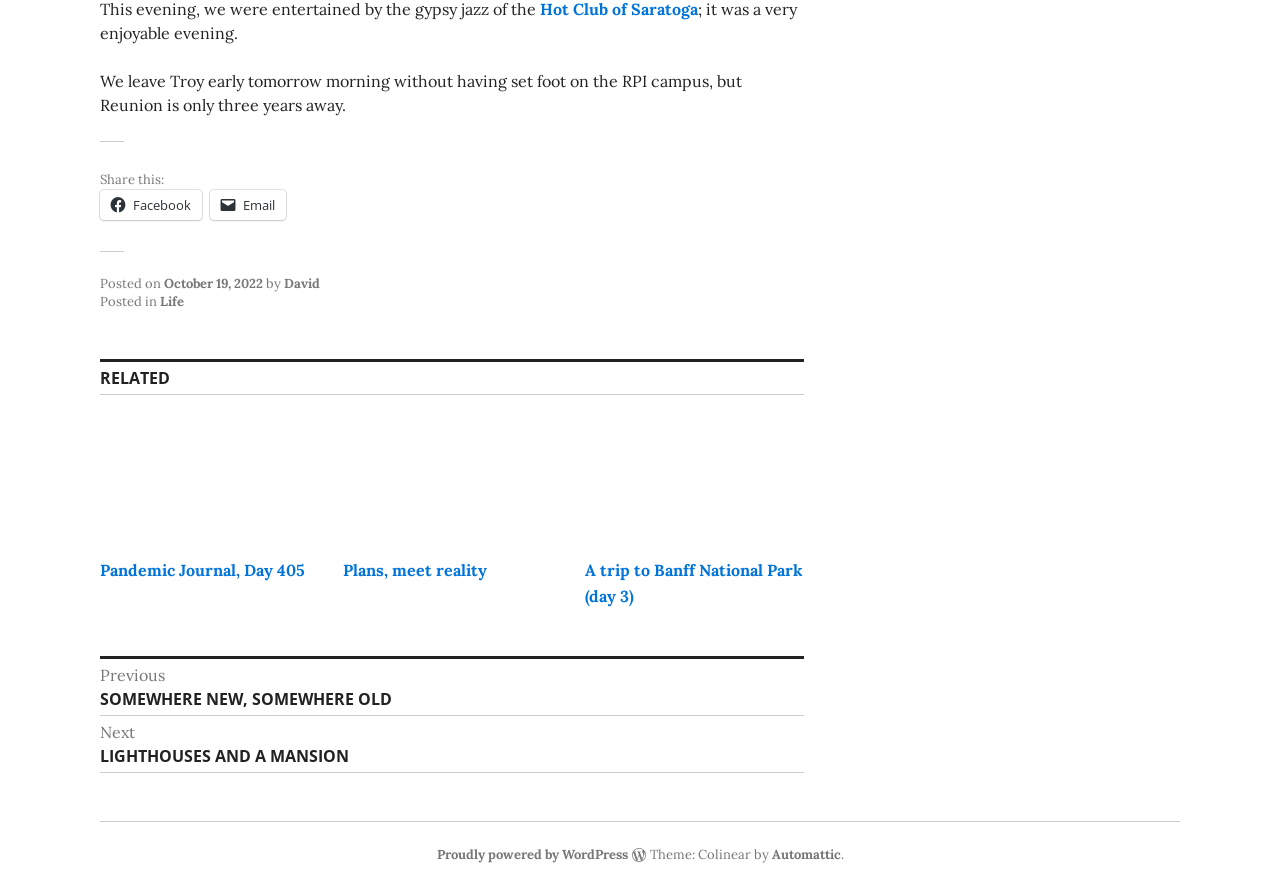Answer the following query with a single word or phrase:
What is the platform powering the website?

WordPress